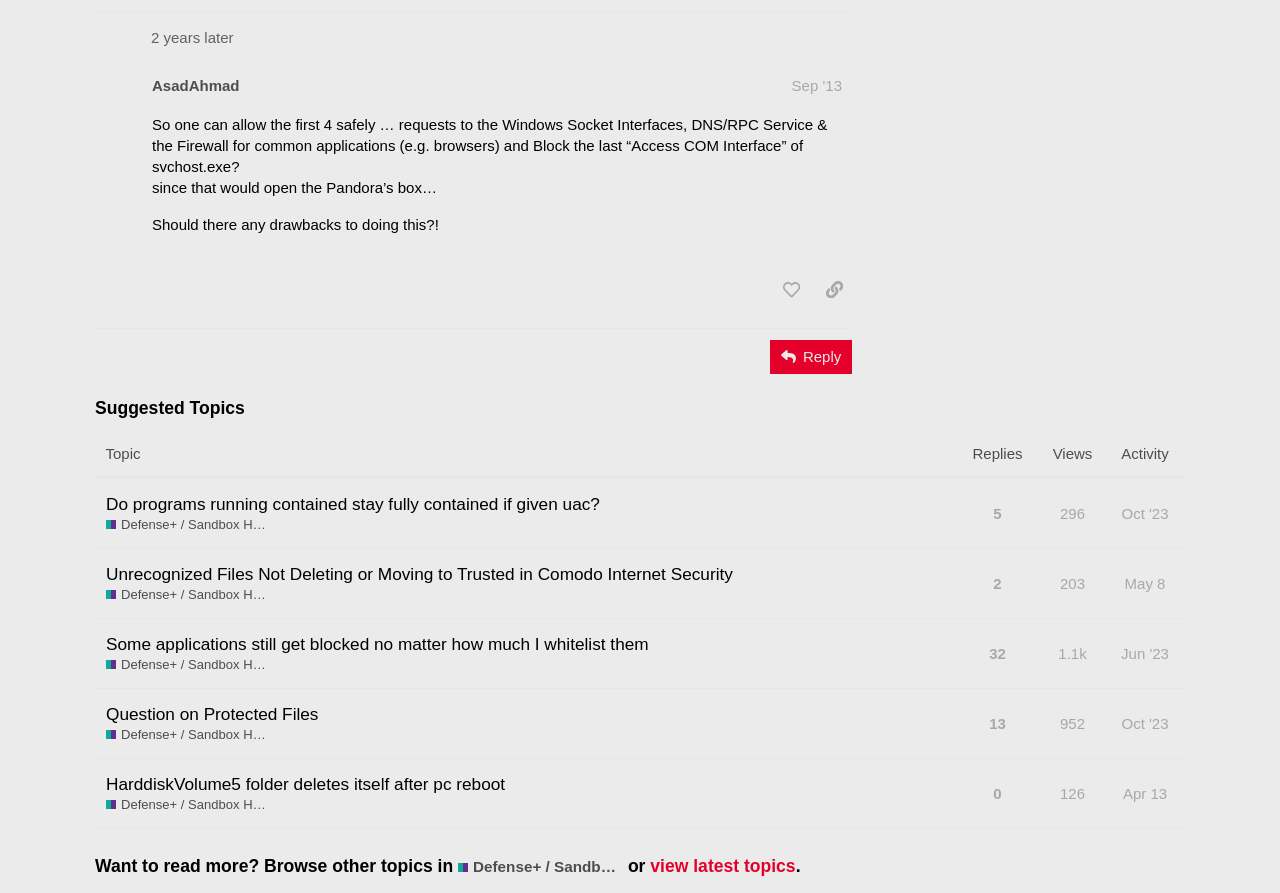With reference to the screenshot, provide a detailed response to the question below:
What is the text of the button below the post content?

The button below the post content is a child of the region element with the text 'post #12 by @AsadAhmad'. The text of the button is 'like this post'.